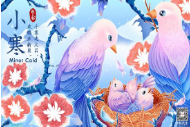Give a thorough and detailed caption for the image.

This vibrant and whimsical image portrays the essence of "Minor Cold," a traditional Chinese solar term. At the center, two elegant birds with colorful plumage, blending shades of pink and blue, stand protectively beside their three chicks nestled in a cozy nest. The backdrop is adorned with delicate blossoms, emphasizing the arrival of winter's chill while heralding the promise of spring. Soft, pastel hues dominate the scene, with a serene sky and distant mountains enhancing the tranquil atmosphere. The artwork beautifully captures the harmony between nature and the changing seasons, celebrating the "Minor Cold" period in a visually engaging manner.